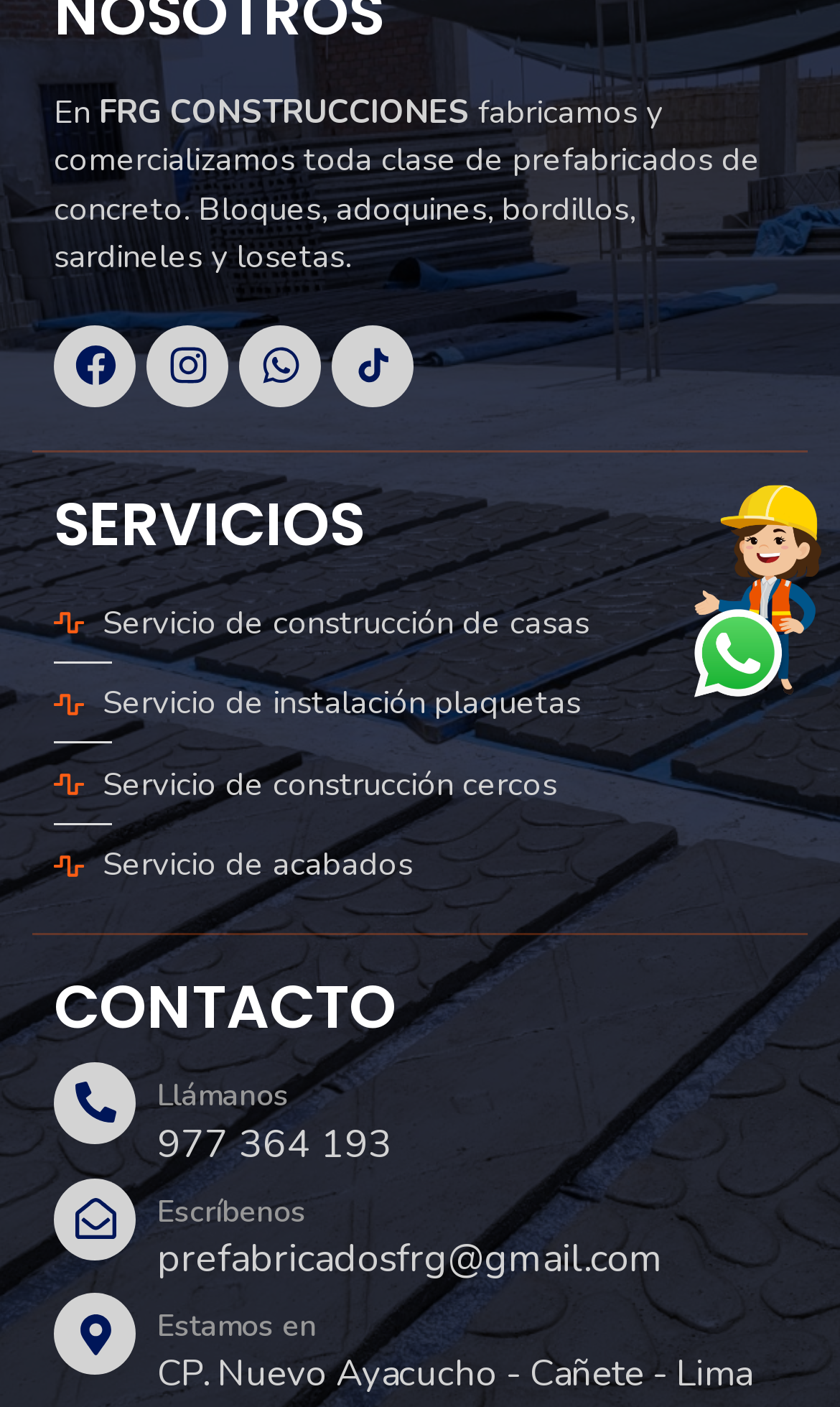Return the bounding box coordinates of the UI element that corresponds to this description: "Servicio de instalación plaquetas". The coordinates must be given as four float numbers in the range of 0 and 1, [left, top, right, bottom].

[0.064, 0.483, 0.936, 0.517]